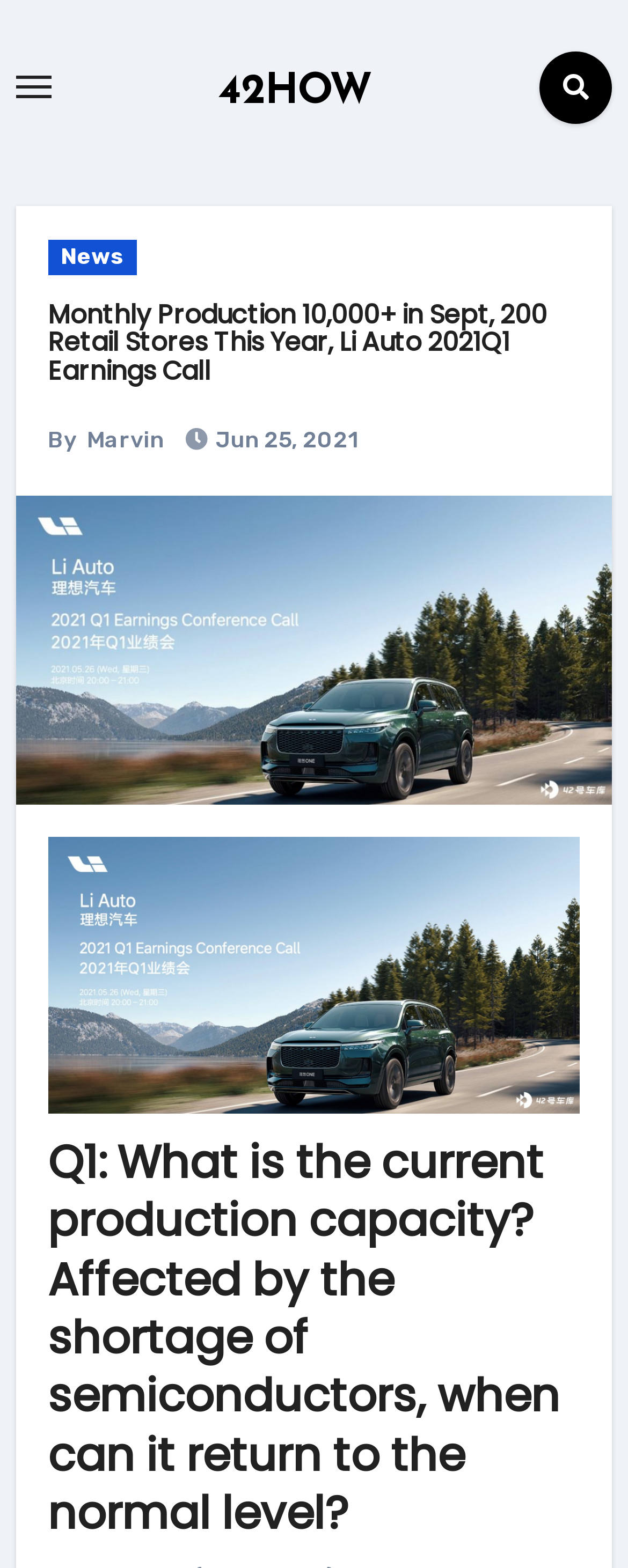When was this article published?
Provide a detailed and well-explained answer to the question.

The publication date is mentioned in the article, specifically in the section 'Jun 25, 2021'.